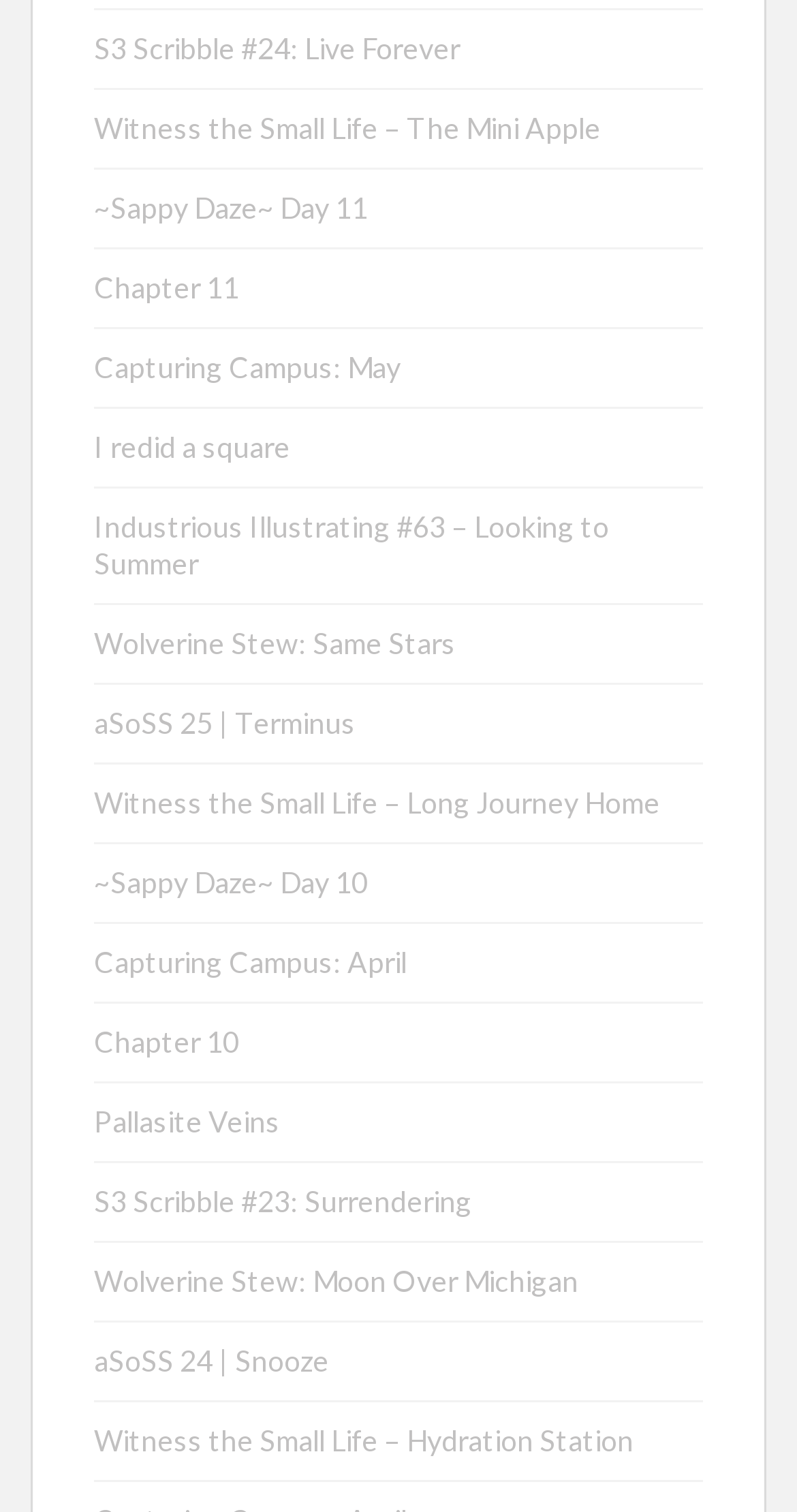Bounding box coordinates are specified in the format (top-left x, top-left y, bottom-right x, bottom-right y). All values are floating point numbers bounded between 0 and 1. Please provide the bounding box coordinate of the region this sentence describes: Capturing Campus: April

[0.118, 0.624, 0.51, 0.647]